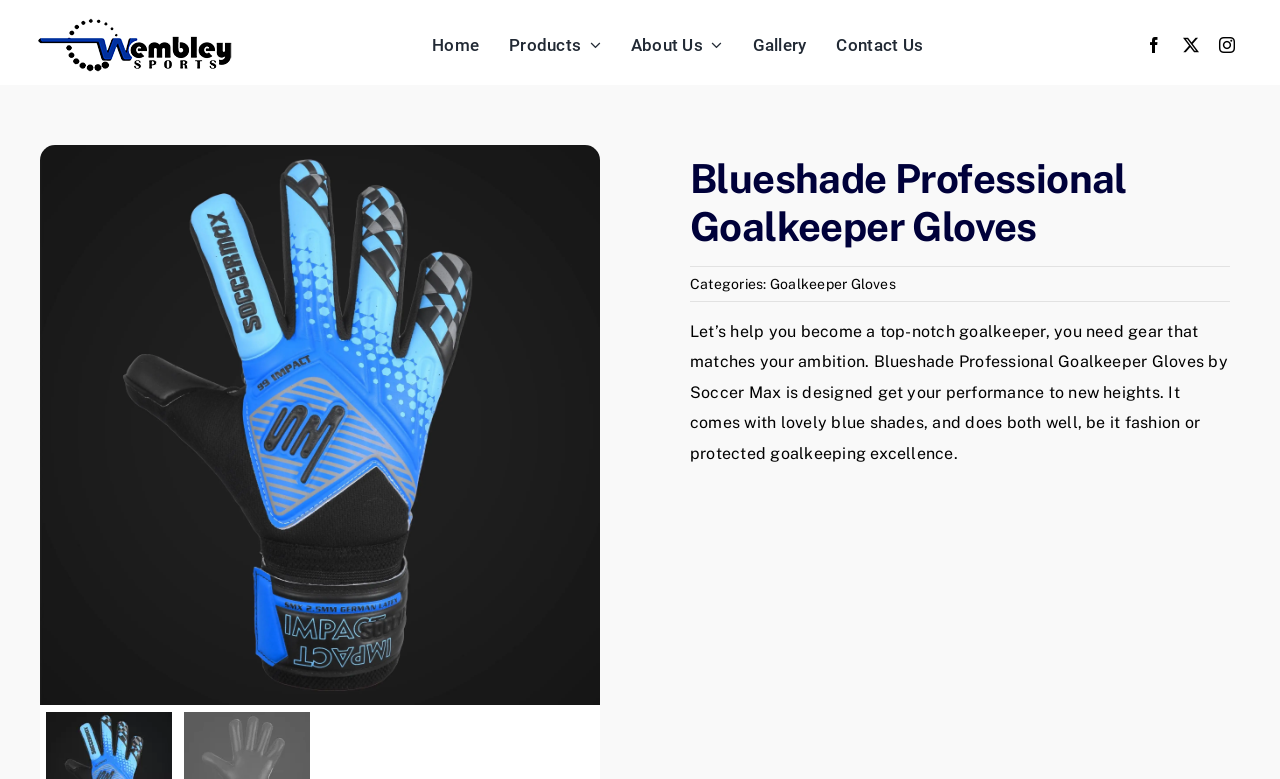What is the color of the goalkeeper gloves?
Using the information from the image, provide a comprehensive answer to the question.

According to the description, the Blueshade Professional Goalkeeper Gloves come with lovely blue shades, indicating that the color of the gloves is blue.